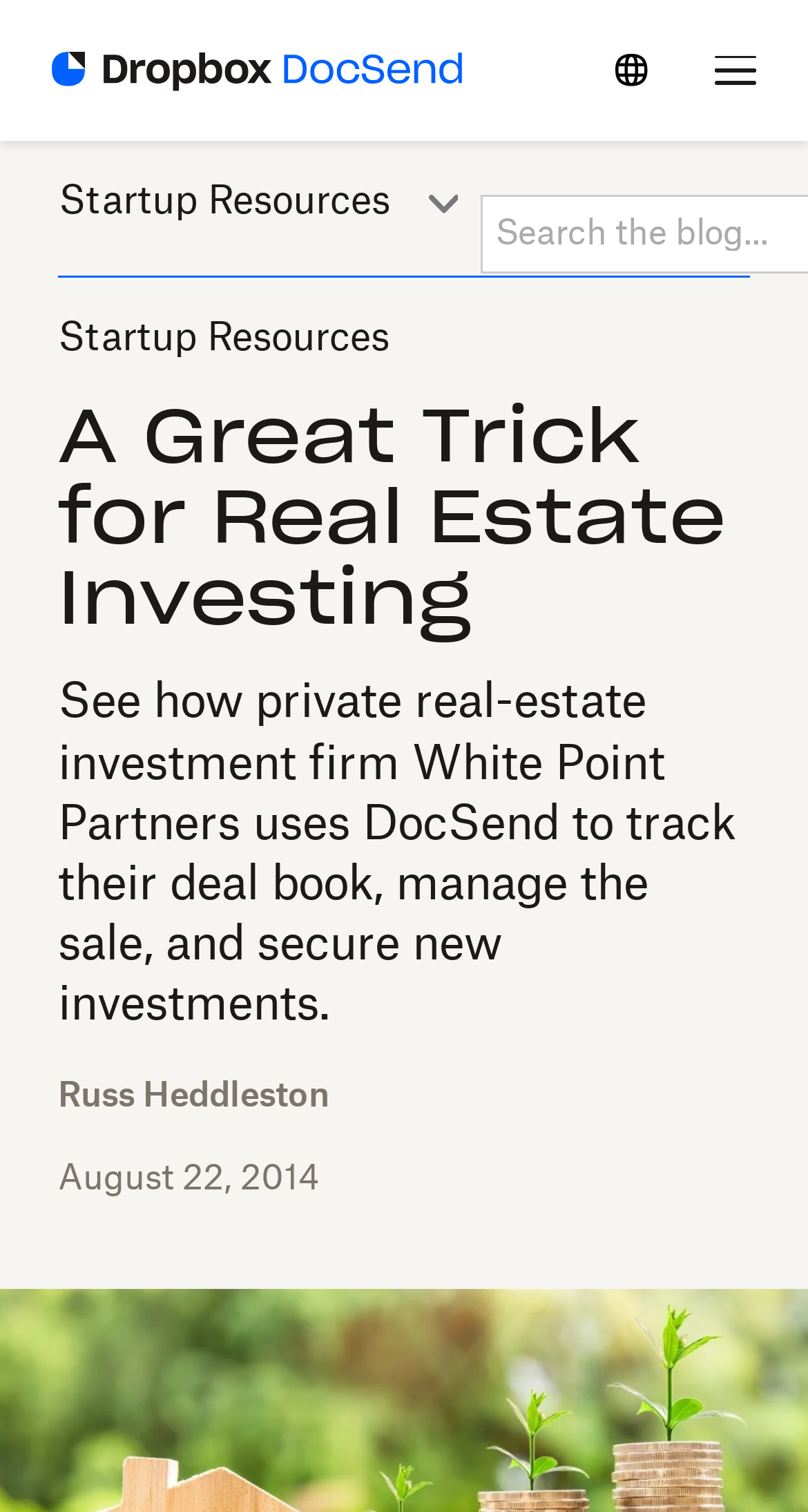Who is the author of the article?
Answer briefly with a single word or phrase based on the image.

Russ Heddleston